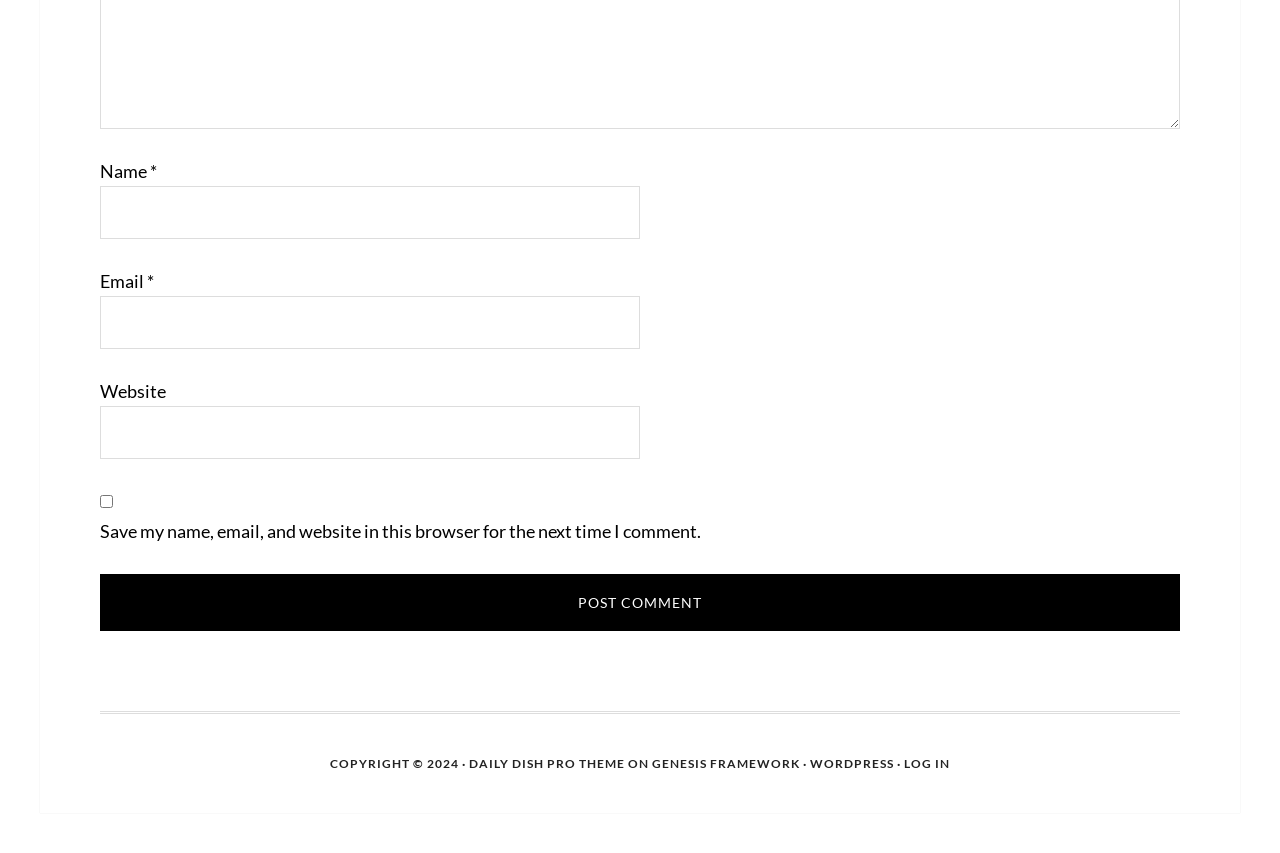What is the button 'Post Comment' used for?
Please provide a detailed and comprehensive answer to the question.

The button 'Post Comment' is placed below the comment fields, and its label suggests that it is used to submit a comment after filling in the required information.